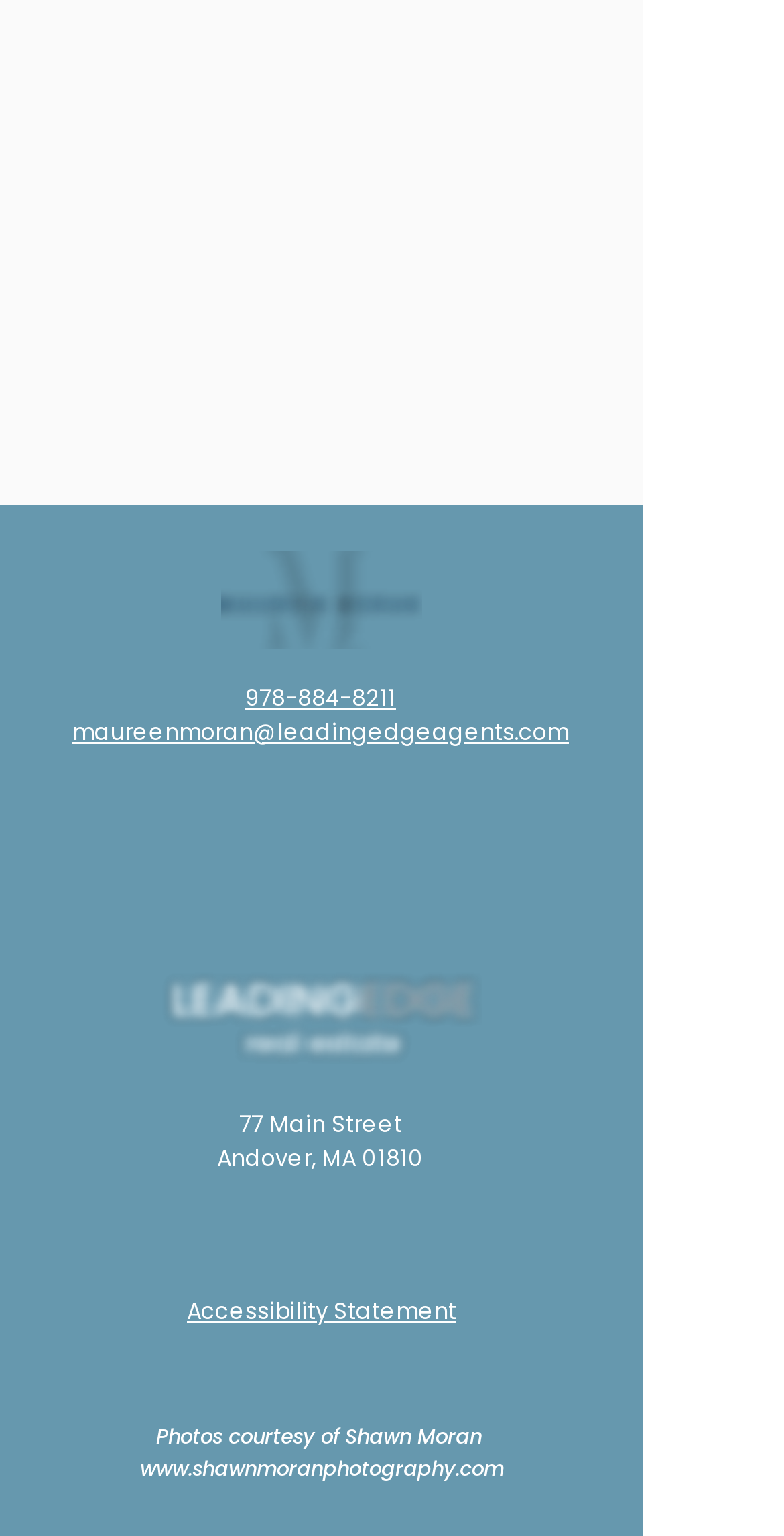What is the phone number on the webpage?
Kindly answer the question with as much detail as you can.

I found the phone number by looking at the link element with the text '978-884-8211' which is located at the top of the webpage, below the logo.